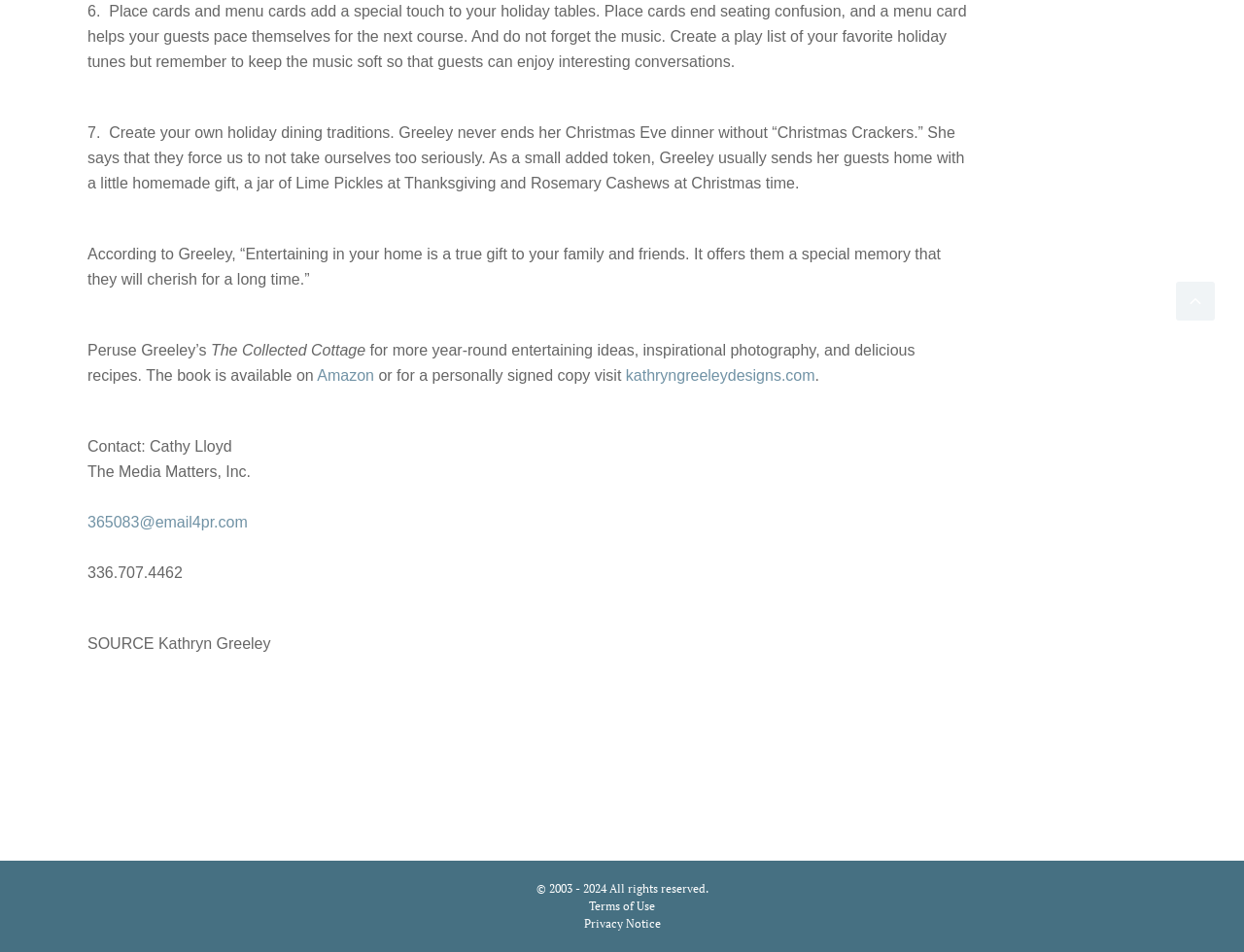Using the webpage screenshot and the element description About Us, determine the bounding box coordinates. Specify the coordinates in the format (top-left x, top-left y, bottom-right x, bottom-right y) with values ranging from 0 to 1.

None